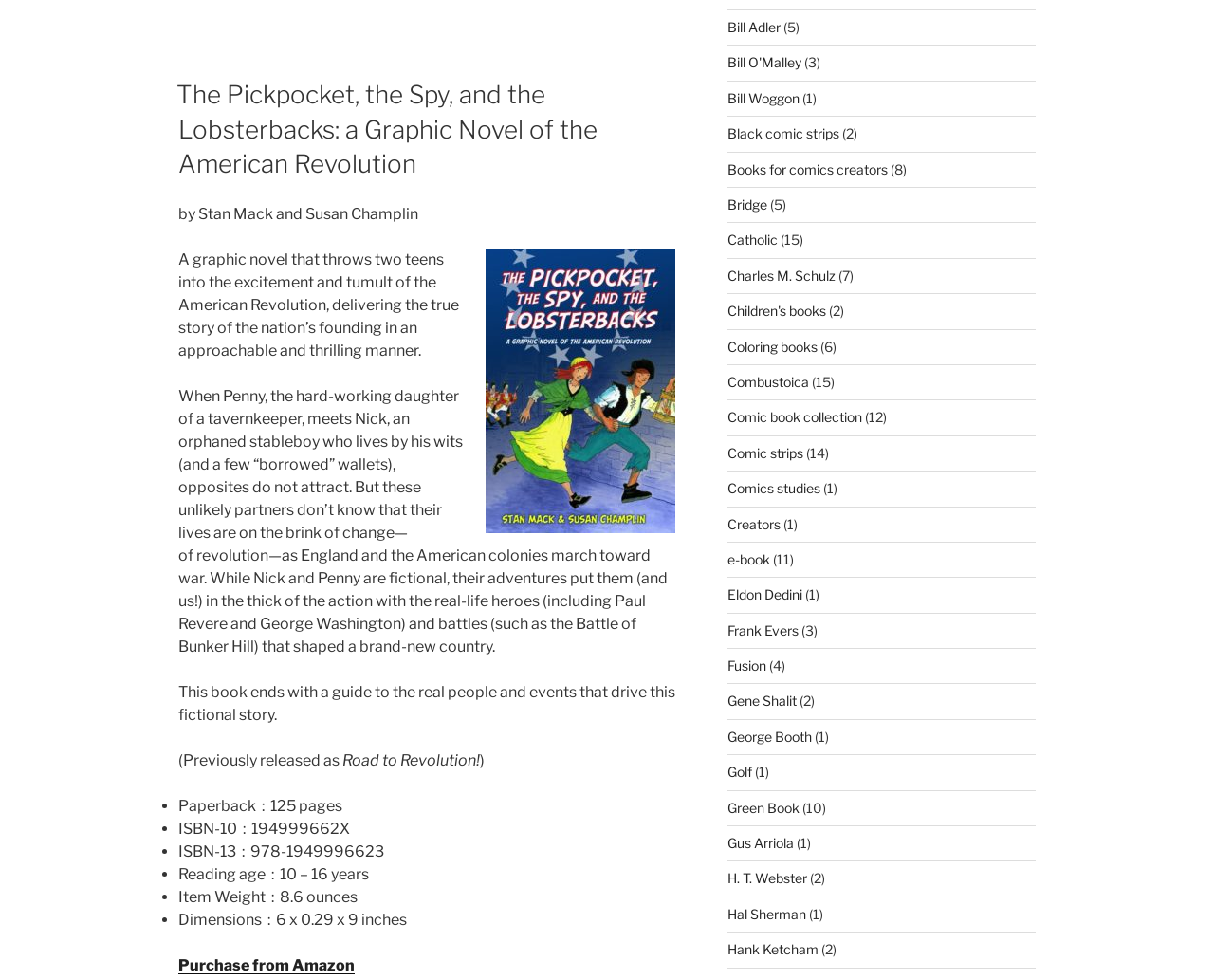Answer the question in one word or a short phrase:
What is the weight of the graphic novel?

8.6 ounces